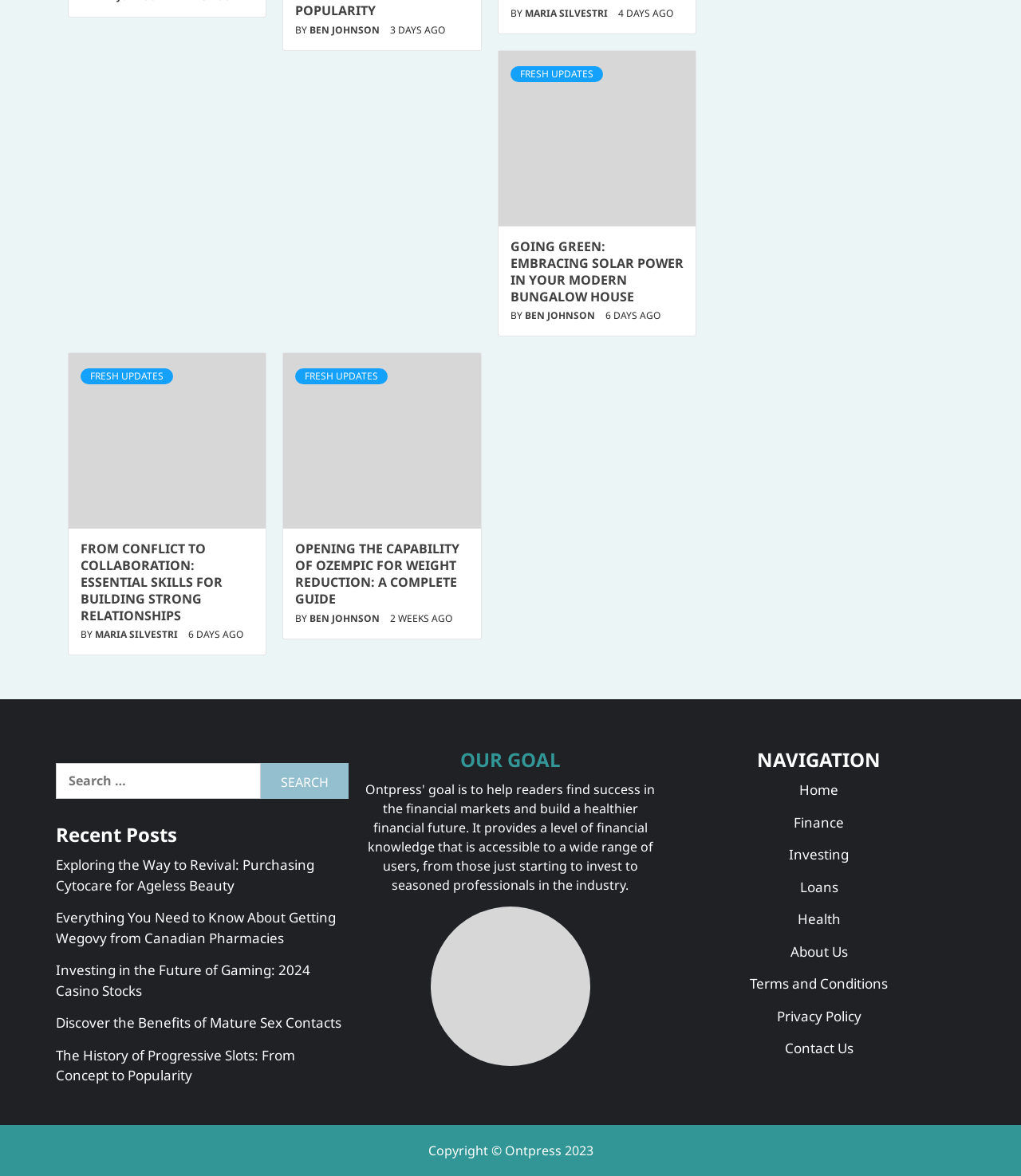Can you give a comprehensive explanation to the question given the content of the image?
What type of content is featured on this webpage?

The webpage features a list of blog posts with headings, authors, and timestamps. The posts are categorized into different sections, and there are links to read more about each topic. This suggests that the webpage is a blog or a news website.